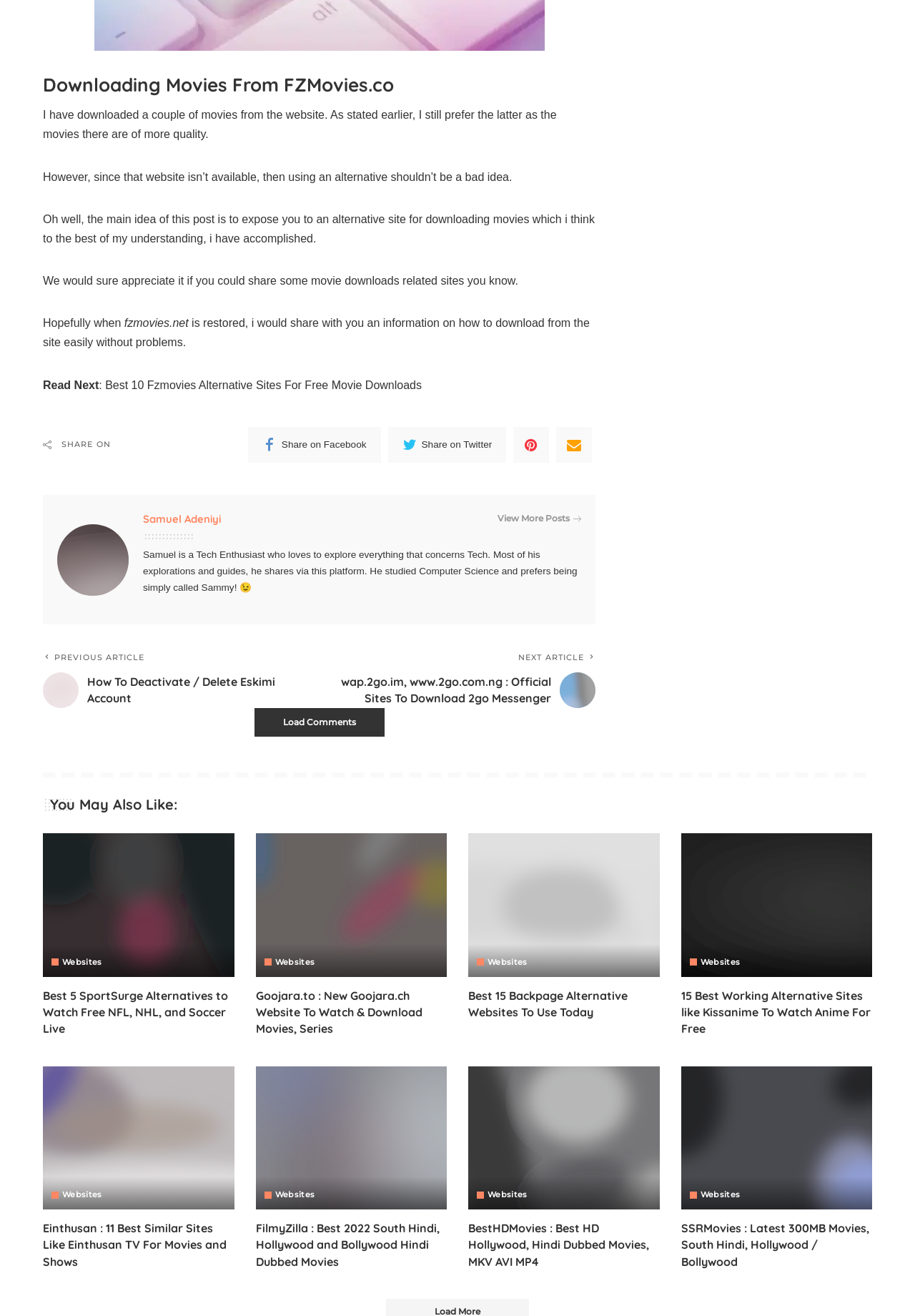Specify the bounding box coordinates for the region that must be clicked to perform the given instruction: "Search for books".

None